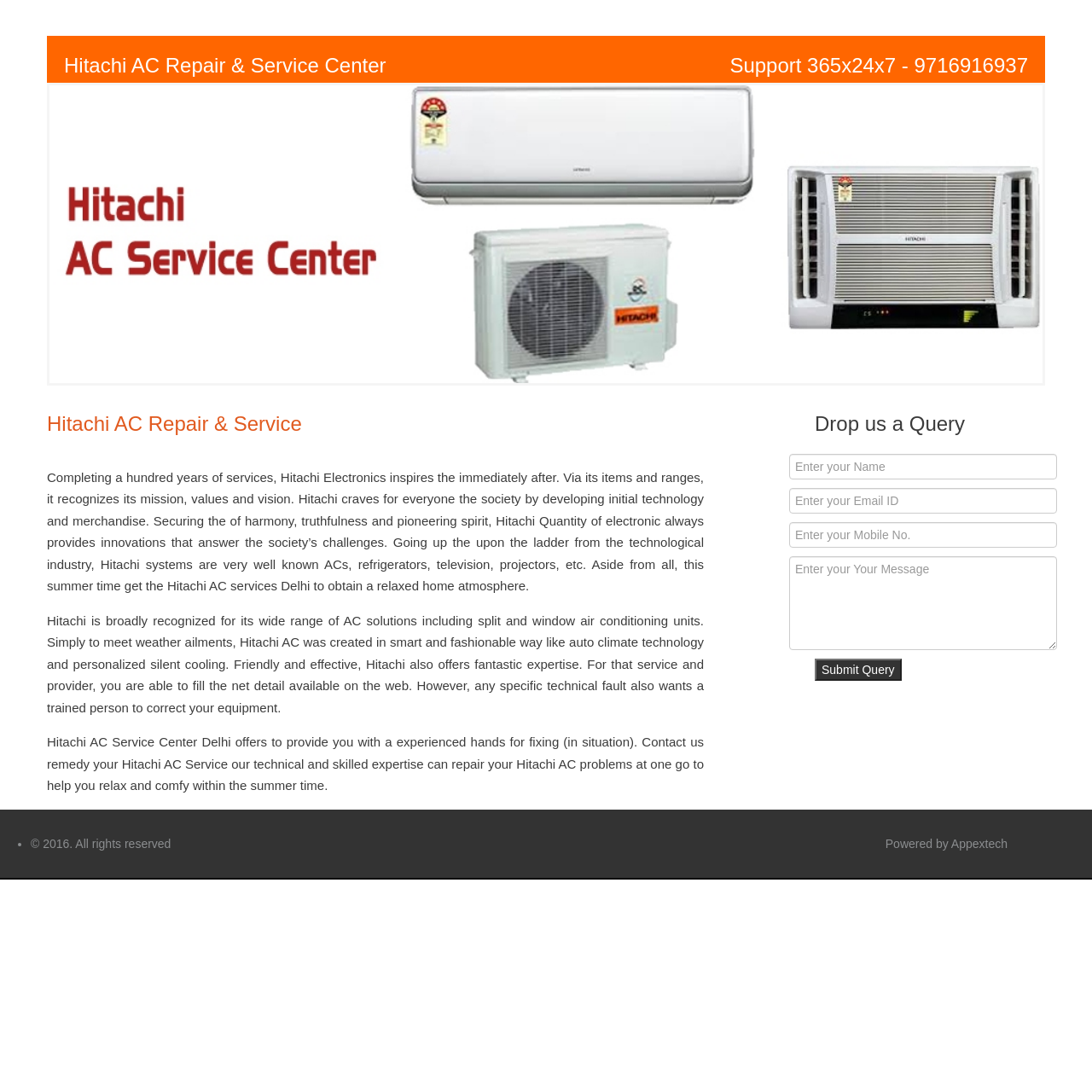What is the benefit of using Hitachi ACs?
From the image, respond with a single word or phrase.

To get a relaxed home atmosphere